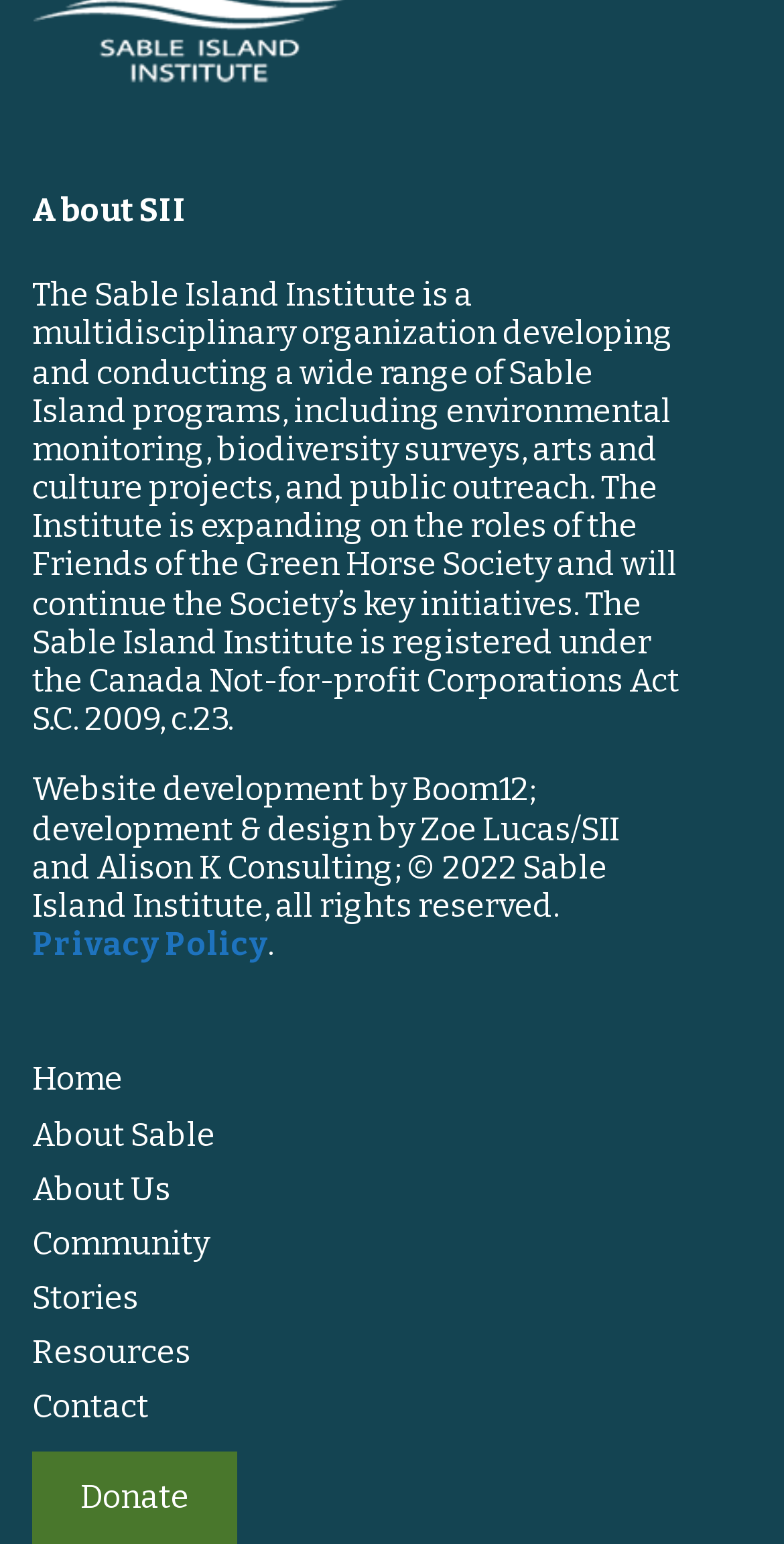Respond with a single word or phrase to the following question: What are the main sections of the website?

Home, About Sable, About Us, etc.